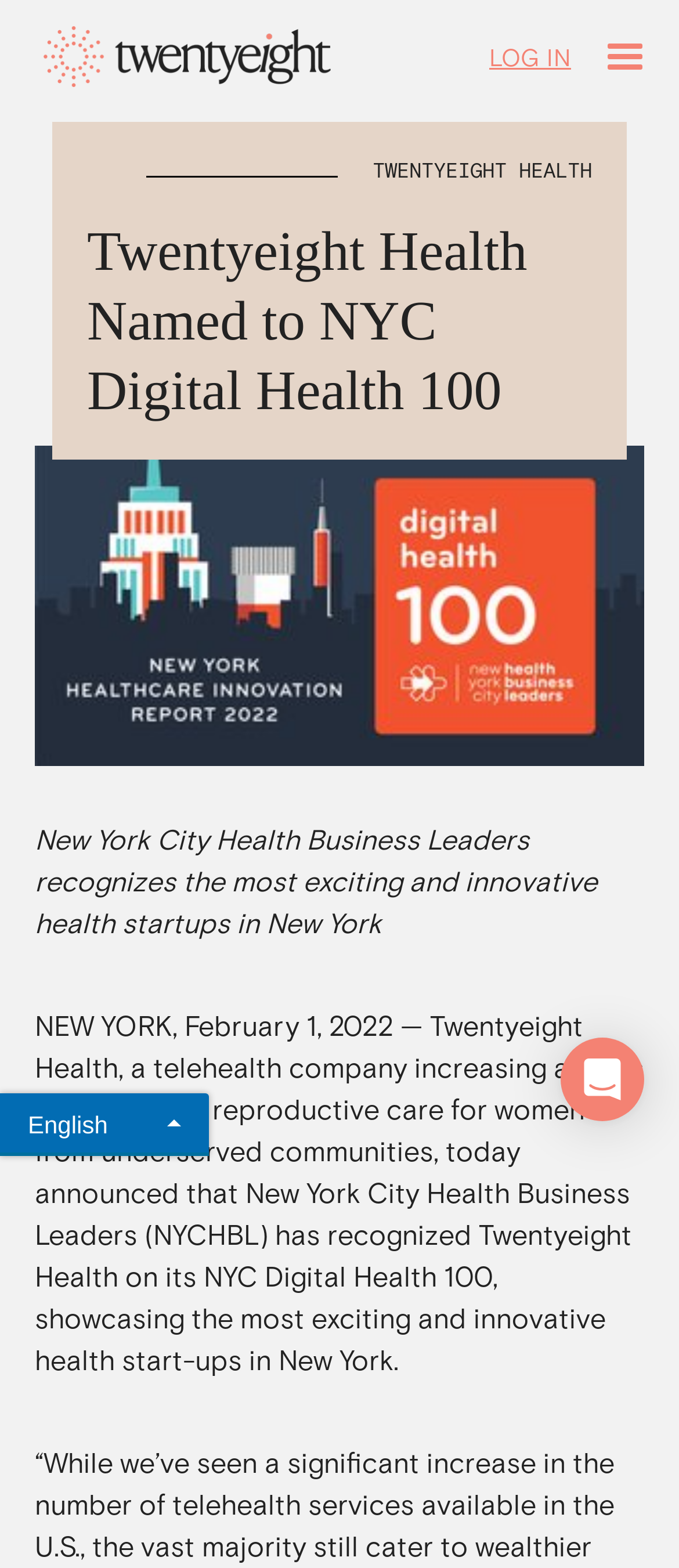Given the content of the image, can you provide a detailed answer to the question?
What is the recognition received by Twentyeight Health?

From the heading element, we can see that the webpage is about Twentyeight Health being named to NYC Digital Health 100, and from the StaticText element, we can see that New York City Health Business Leaders (NYCHBL) has recognized Twentyeight Health on its NYC Digital Health 100.